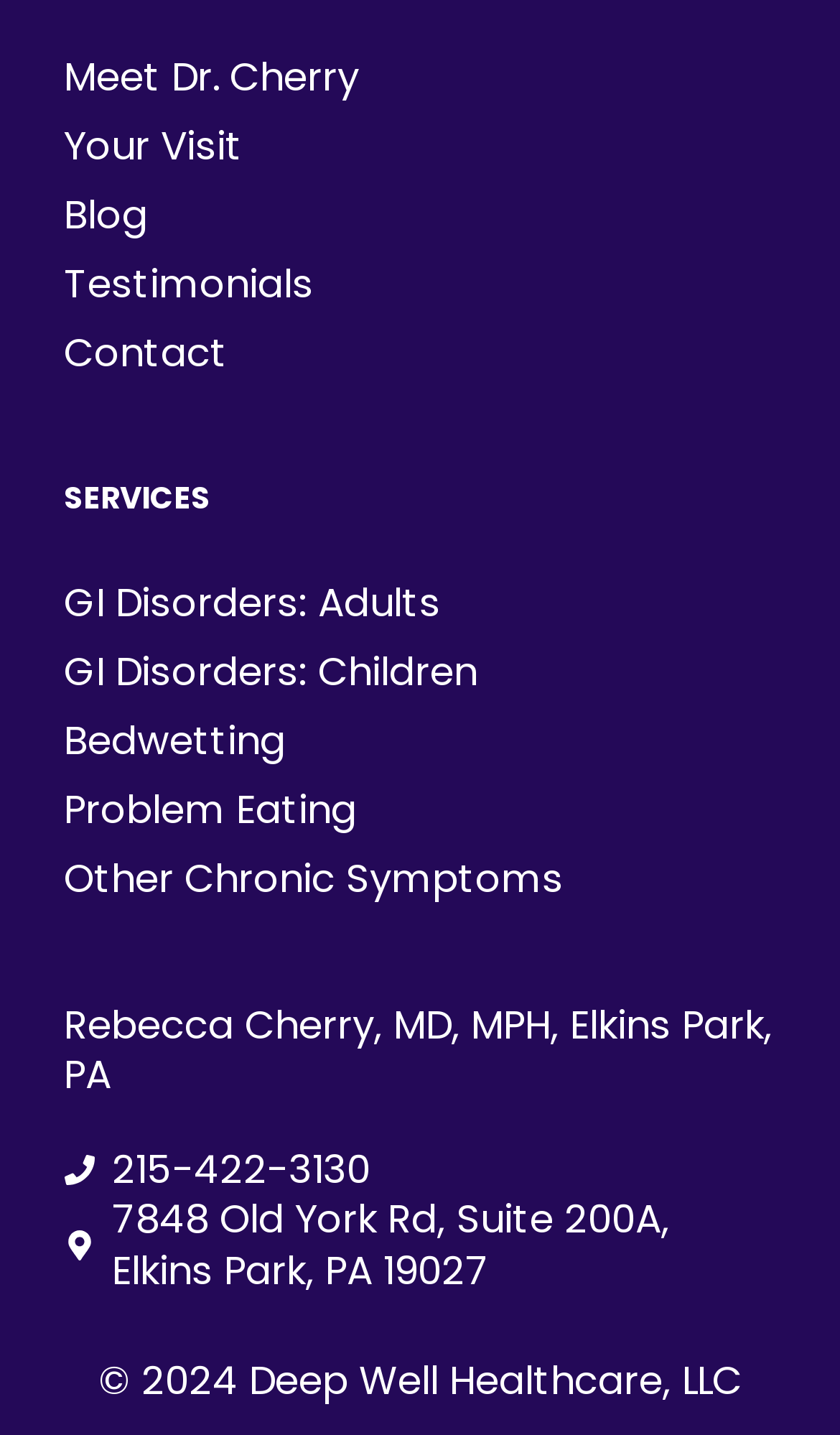Indicate the bounding box coordinates of the element that needs to be clicked to satisfy the following instruction: "Call 215-422-3130". The coordinates should be four float numbers between 0 and 1, i.e., [left, top, right, bottom].

[0.076, 0.797, 0.924, 0.832]